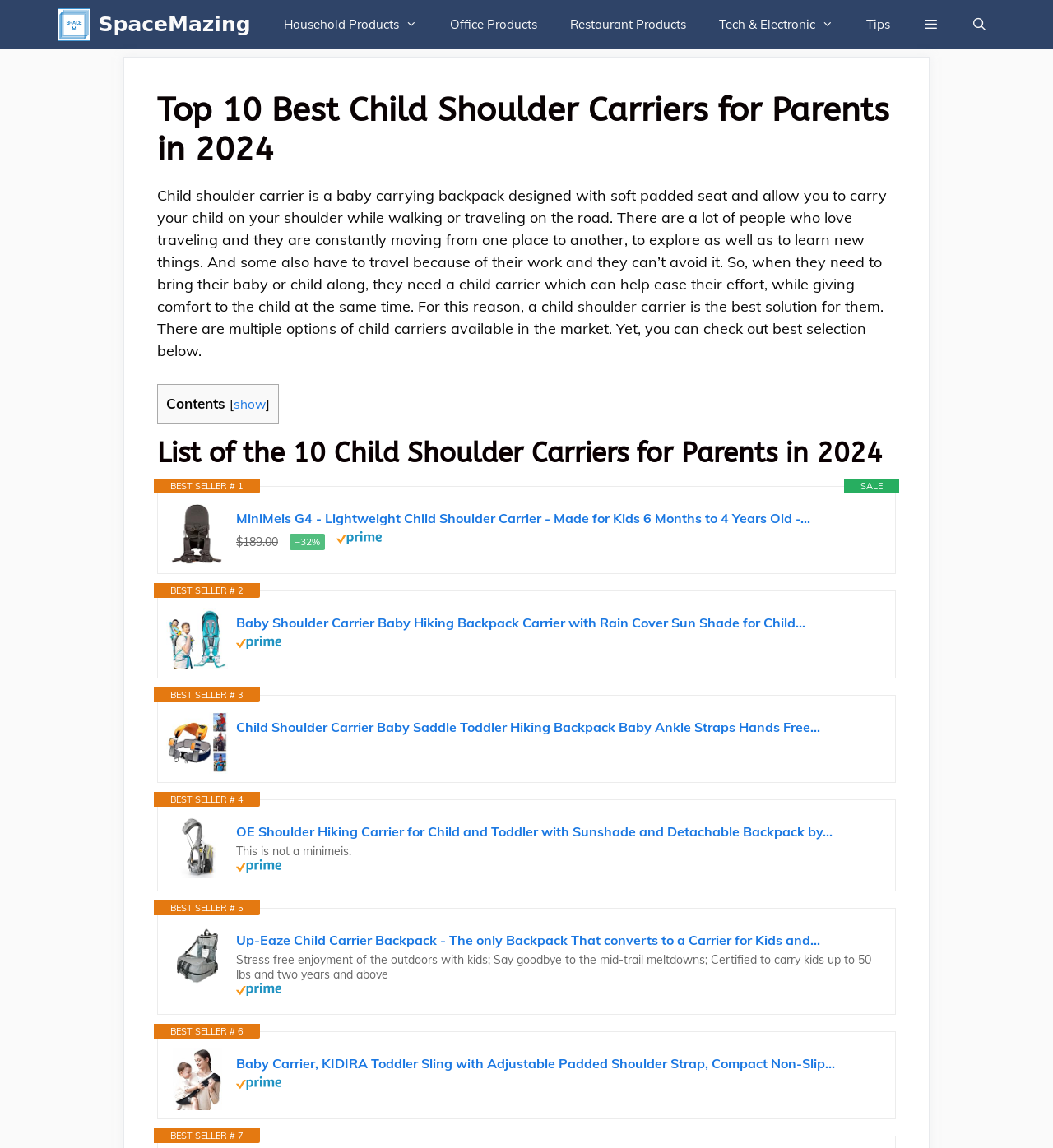Explain the features and main sections of the webpage comprehensively.

This webpage is about the top 10 best child shoulder carriers for parents in 2024. At the top, there is a navigation bar with several links, including "SpaceMazing", "Household Products", "Office Products", "Restaurant Products", "Tech & Electronic", "Tips", and a search bar. 

Below the navigation bar, there is a heading that reads "Top 10 Best Child Shoulder Carriers for Parents in 2024". Following this heading, there is a paragraph of text that explains the purpose of child shoulder carriers and how they can help parents who love traveling or need to bring their baby or child along.

Next, there is a table of contents with a link to "show" the contents. Below the table of contents, there is a heading that reads "List of the 10 Child Shoulder Carriers for Parents in 2024". 

The webpage then lists the top 7 child shoulder carriers, each with a "BEST SELLER" label, an image of the product, a link to the product, and a price. Some of the products also have a "SALE" label and a discount percentage. Additionally, some products have an "Amazon Prime" label with an image of the Amazon Prime logo. The products are listed in a vertical column, with each product taking up a significant amount of space on the page.